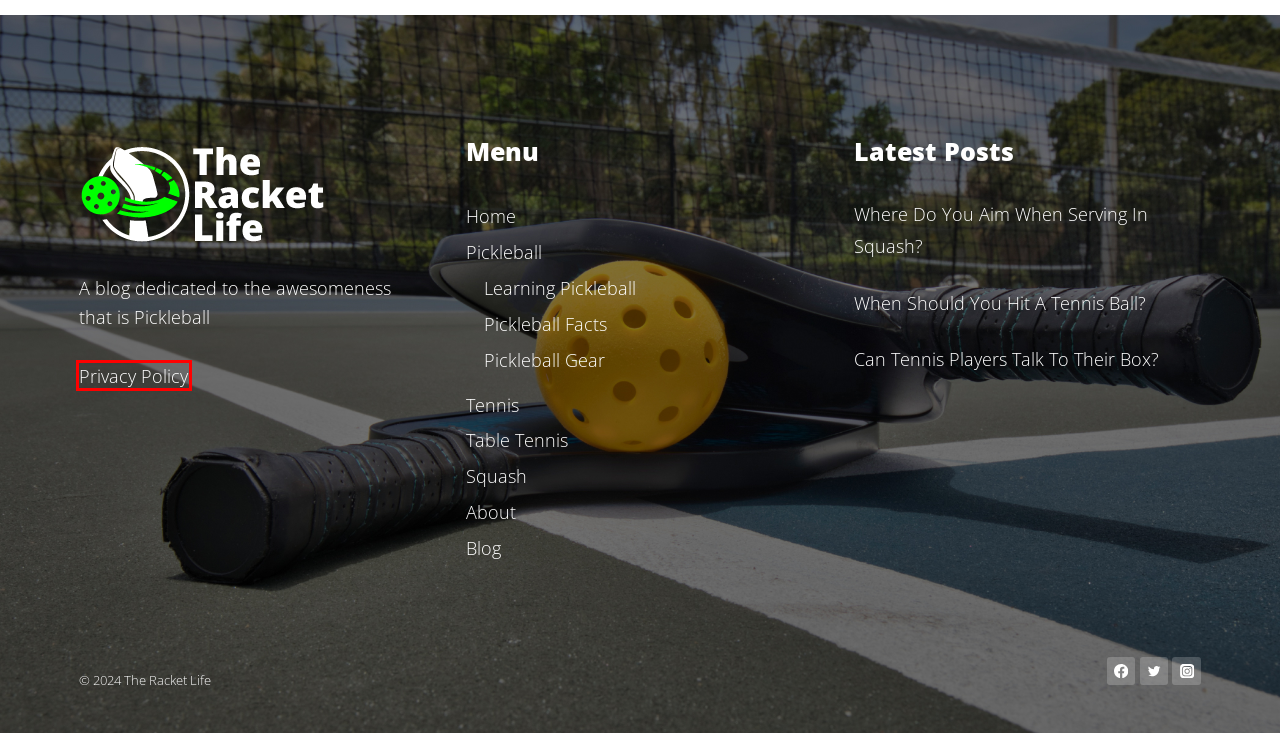You are given a screenshot of a webpage with a red rectangle bounding box around an element. Choose the best webpage description that matches the page after clicking the element in the bounding box. Here are the candidates:
A. How Do You Play Pickleball In The Wind? - The Racket Life
B. Zeid Kaddoura, Author at The Racket Life
C. 6 Lesser Known Pickleball Rules That You Must Know | Pickleball Kitchen
D. Pickleball Facts Archives - The Racket Life
E. Tennis Archives - The Racket Life
F. Privacy Policy - The Racket Life
G. Pickleball Gear Archives - The Racket Life
H. Is A Double Touch Legal In Tennis? - The Racket Life

F